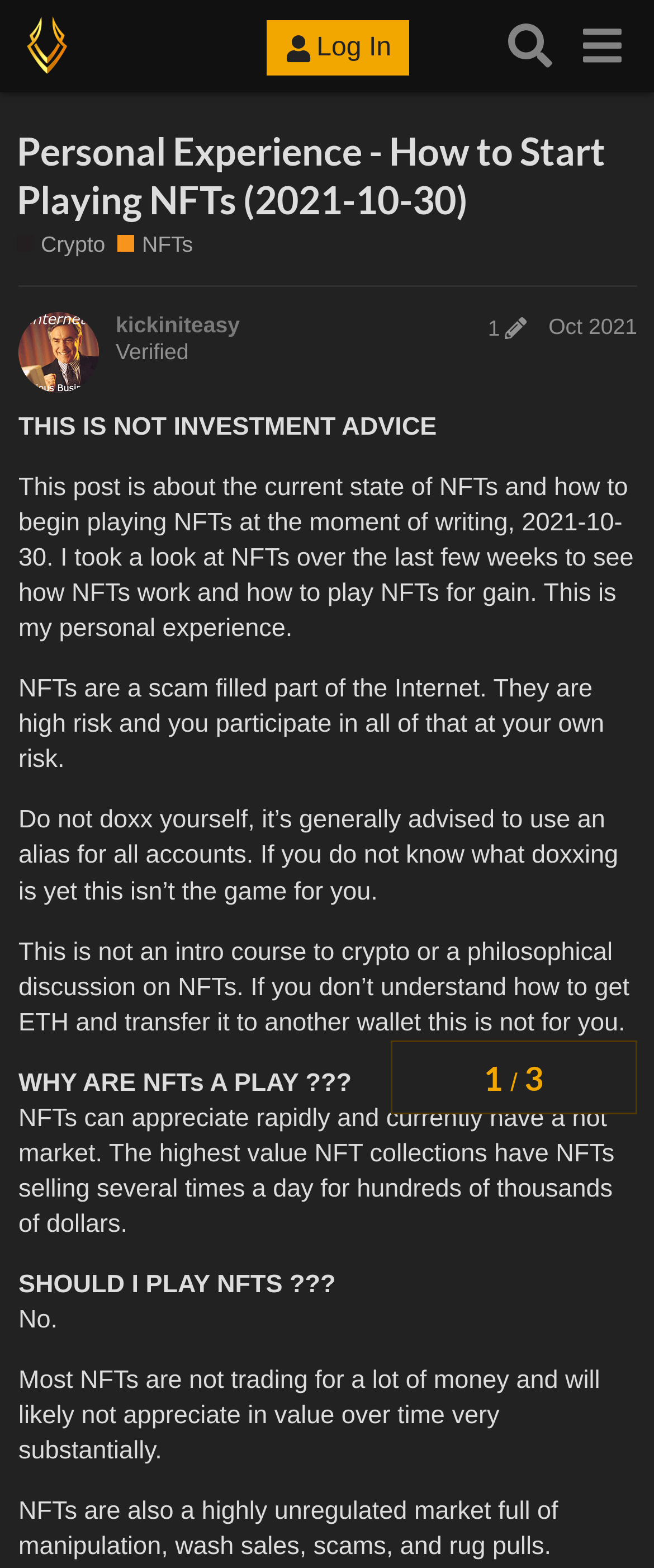Deliver a detailed narrative of the webpage's visual and textual elements.

The webpage is about personal experience with NFTs (Non-Fungible Tokens) and how to start playing with them. At the top, there is a header section with a logo "Valhalla" on the left, a "Log In" button, a "Desktop mobile link", a "Search" button, and a "menu" button on the right. Below the header, there is a title "Personal Experience - How to Start Playing NFTs (2021-10-30)" with links to "Crypto" and "NFTs" categories.

On the left side, there is a navigation section showing topic progress with three headings: "1", "/", and "3". The main content starts with a verified post edit history section, which includes the author's name "kickiniteasy", a "post edit history" button, and the date "Oct 2021". 

The main text is divided into several paragraphs. The first paragraph warns that the post is not investment advice. The following paragraphs describe the author's personal experience with NFTs, explaining how they work and how to play with them for gain. The text also warns about the risks of NFTs, including scams and high risks, and advises readers to use an alias for all accounts.

The text then explains why NFTs can be a play, mentioning their rapid appreciation and hot market. However, it also advises readers not to play with NFTs, as most of them will not appreciate in value over time and the market is highly unregulated, with manipulation, scams, and rug pulls.